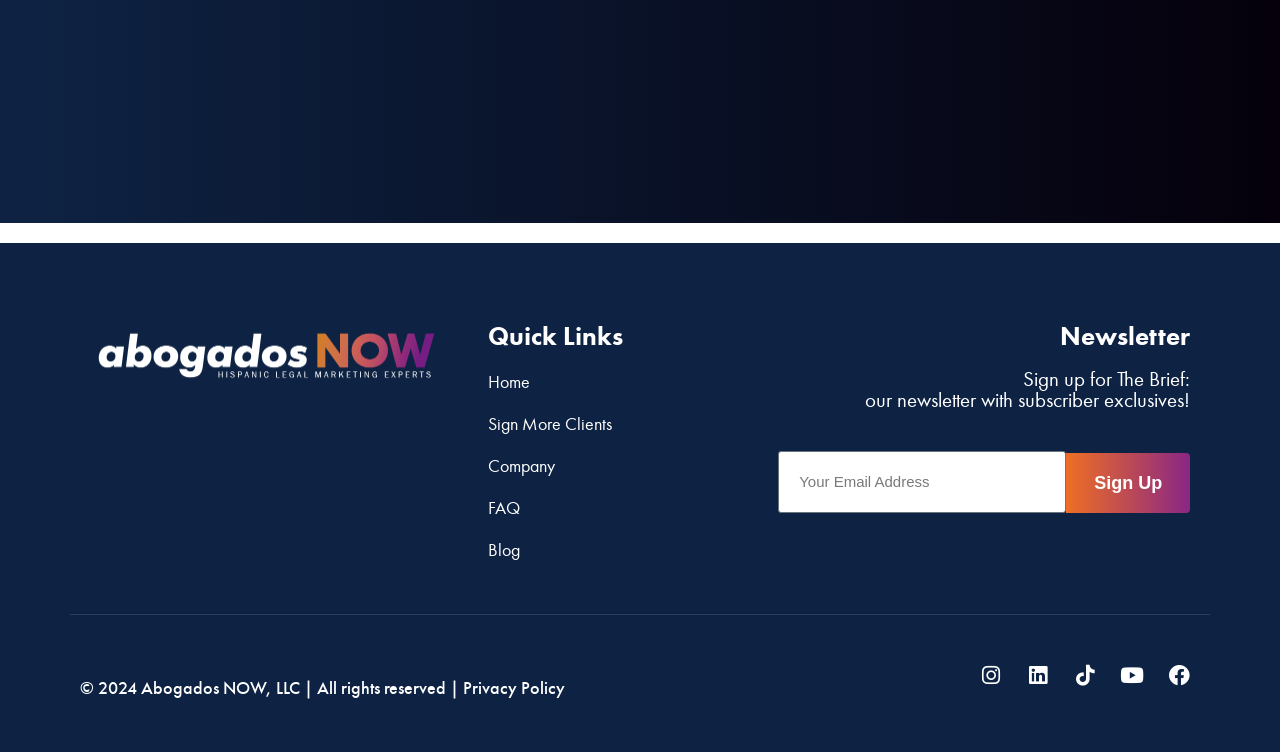Identify the bounding box coordinates of the part that should be clicked to carry out this instruction: "Visit the 'FAQ' page".

[0.381, 0.658, 0.577, 0.694]